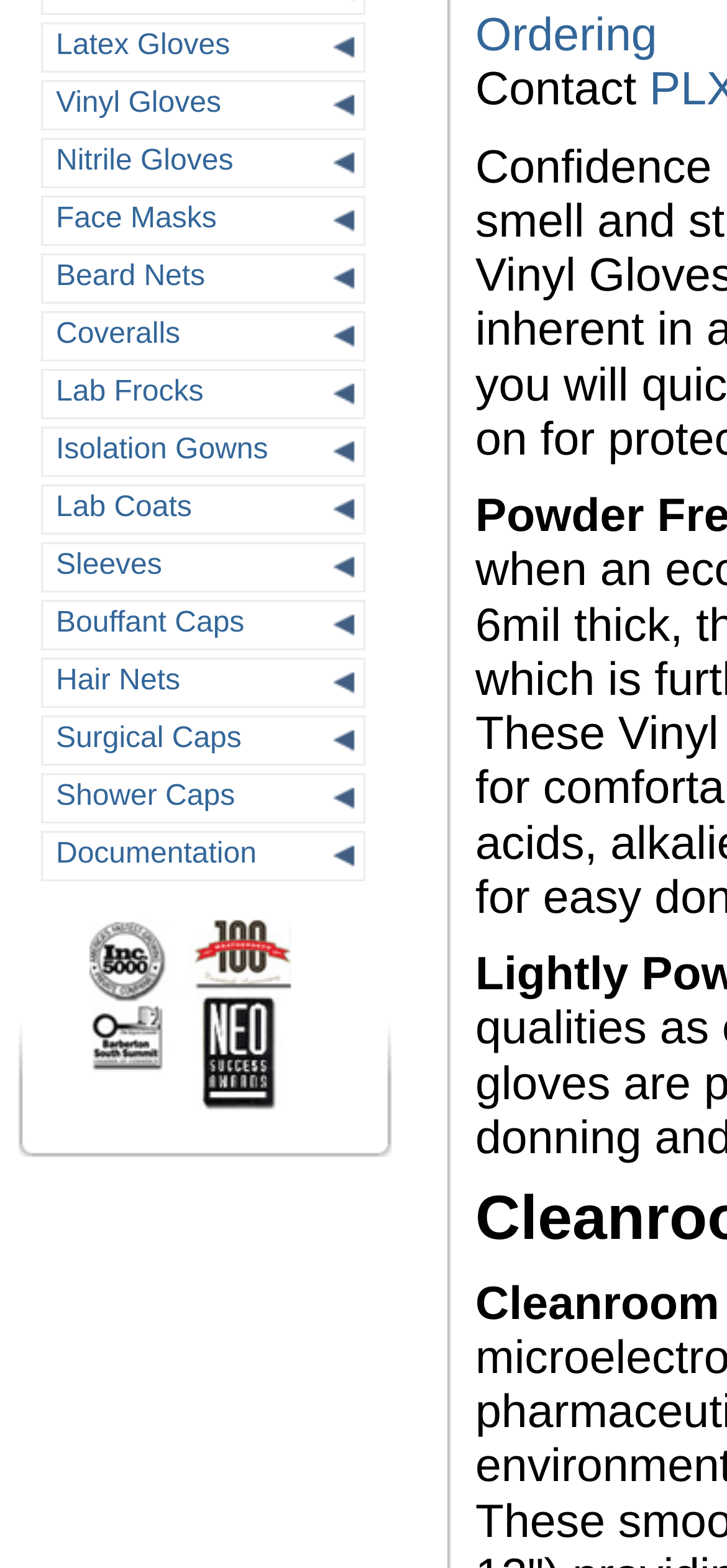Bounding box coordinates should be in the format (top-left x, top-left y, bottom-right x, bottom-right y) and all values should be floating point numbers between 0 and 1. Determine the bounding box coordinate for the UI element described as: Vinyl Gloves

[0.077, 0.055, 0.304, 0.076]